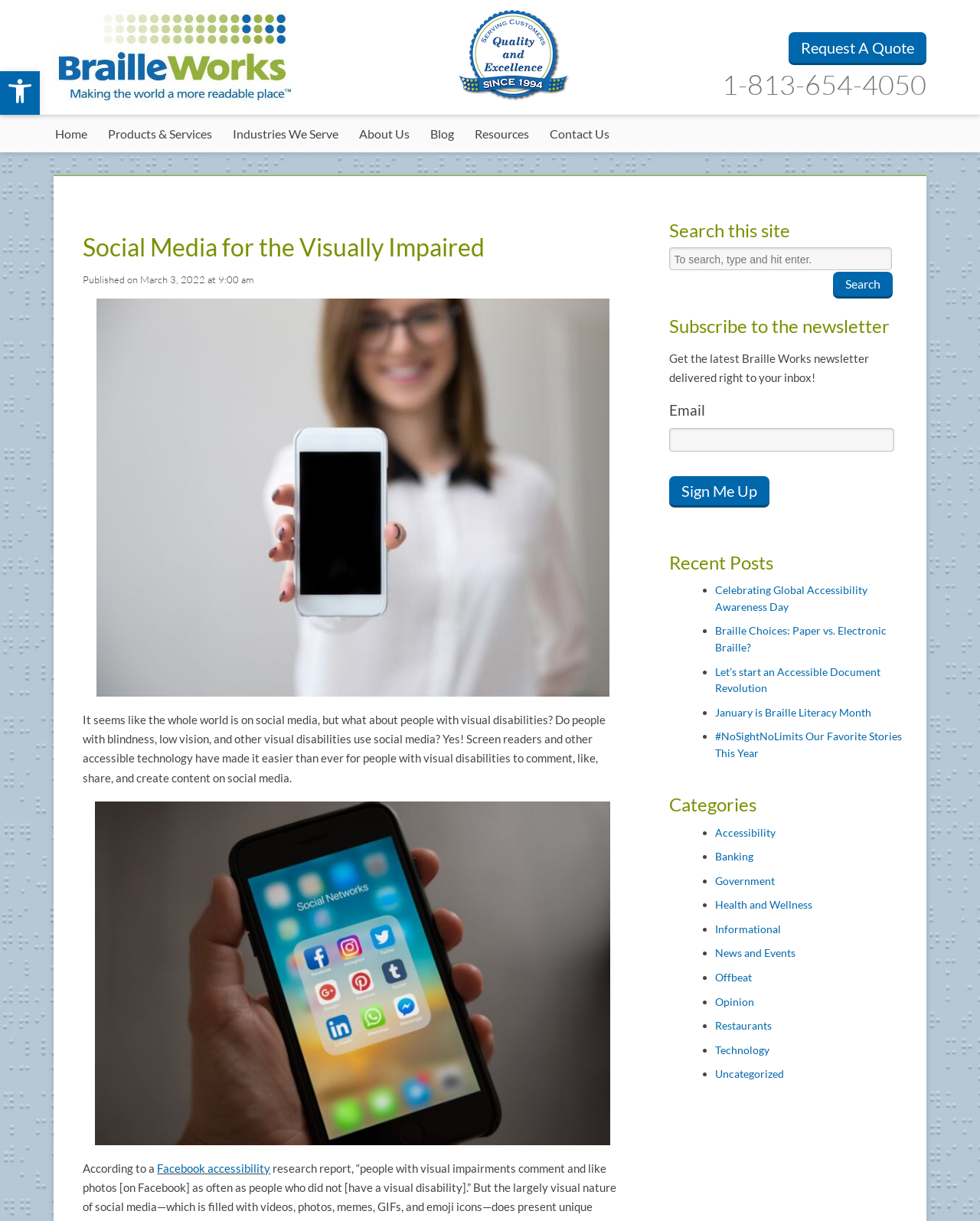Explain in detail what is displayed on the webpage.

This webpage is about social media accessibility for the visually impaired. At the top, there is a navigation menu with links to "Home", "Products & Services", "Industries We Serve", "About Us", "Blog", "Resources", and "Contact Us". Below the navigation menu, there is a heading that reads "Social Media for the Visually Impaired". 

To the right of the heading, there is a link to "Braille Works" and a phone number "1-813-654-4050". Below the heading, there is a published date "March 3, 2022 at 9:00 am" and an image of a businesswoman holding a smartphone with a blank screen. 

The main content of the webpage starts with a paragraph discussing the importance of social media accessibility for people with visual disabilities. There are two images, one of a hand holding a cell phone with a folder labeled "Social Networks" open, showing social media apps, and another of a businesswoman holding a smartphone with a blank screen. 

The webpage also features a section for searching the site, a newsletter subscription section, and a section for recent posts with links to various articles. There is also a section for categories with links to different topics such as accessibility, banking, government, and more. 

On the top left corner, there is a button to open the toolbar accessibility tools, accompanied by an image of accessibility tools.